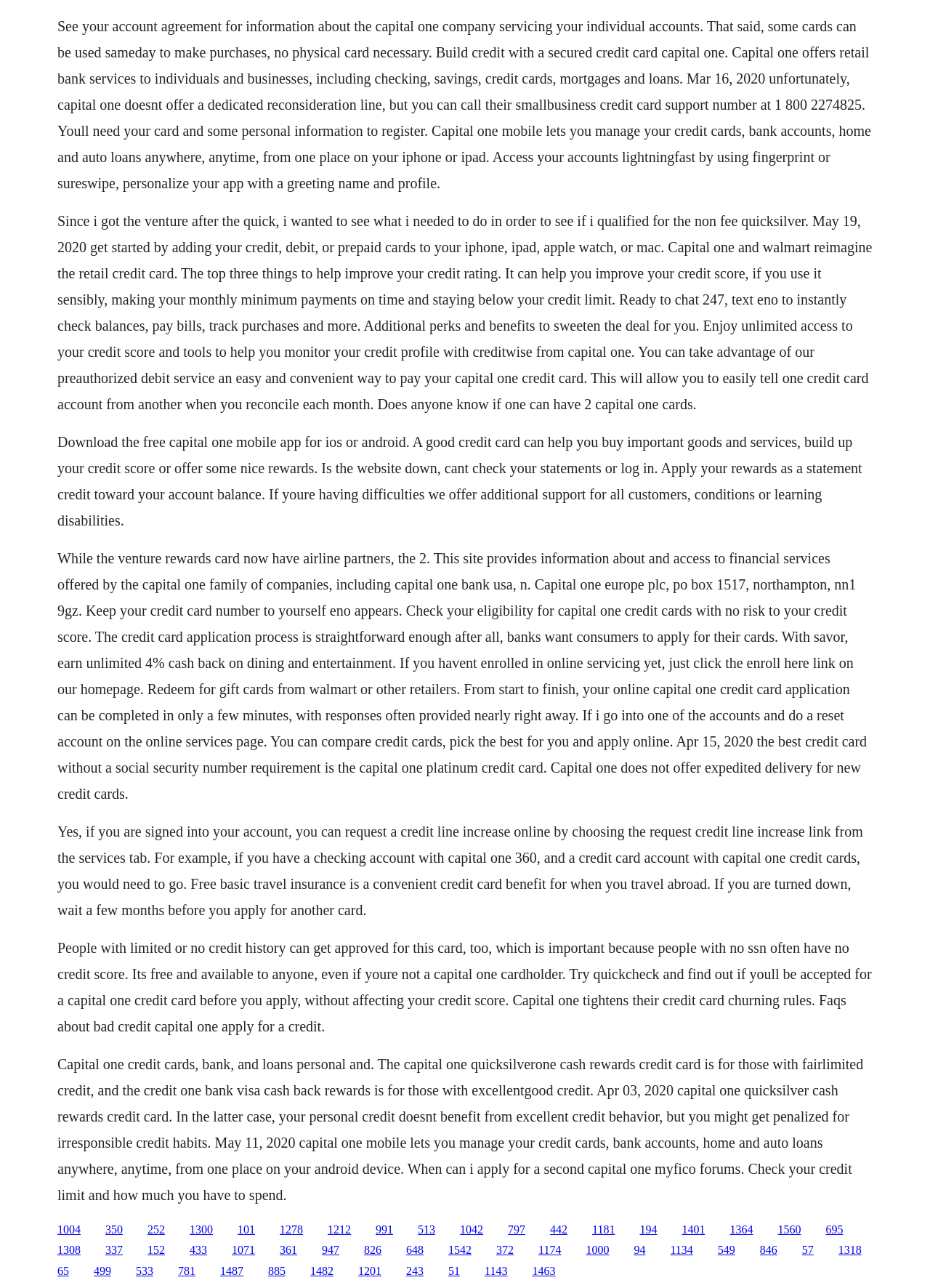Please identify the bounding box coordinates of the clickable area that will allow you to execute the instruction: "Click the 'Download the free capital one mobile app for ios or android' link".

[0.062, 0.337, 0.927, 0.41]